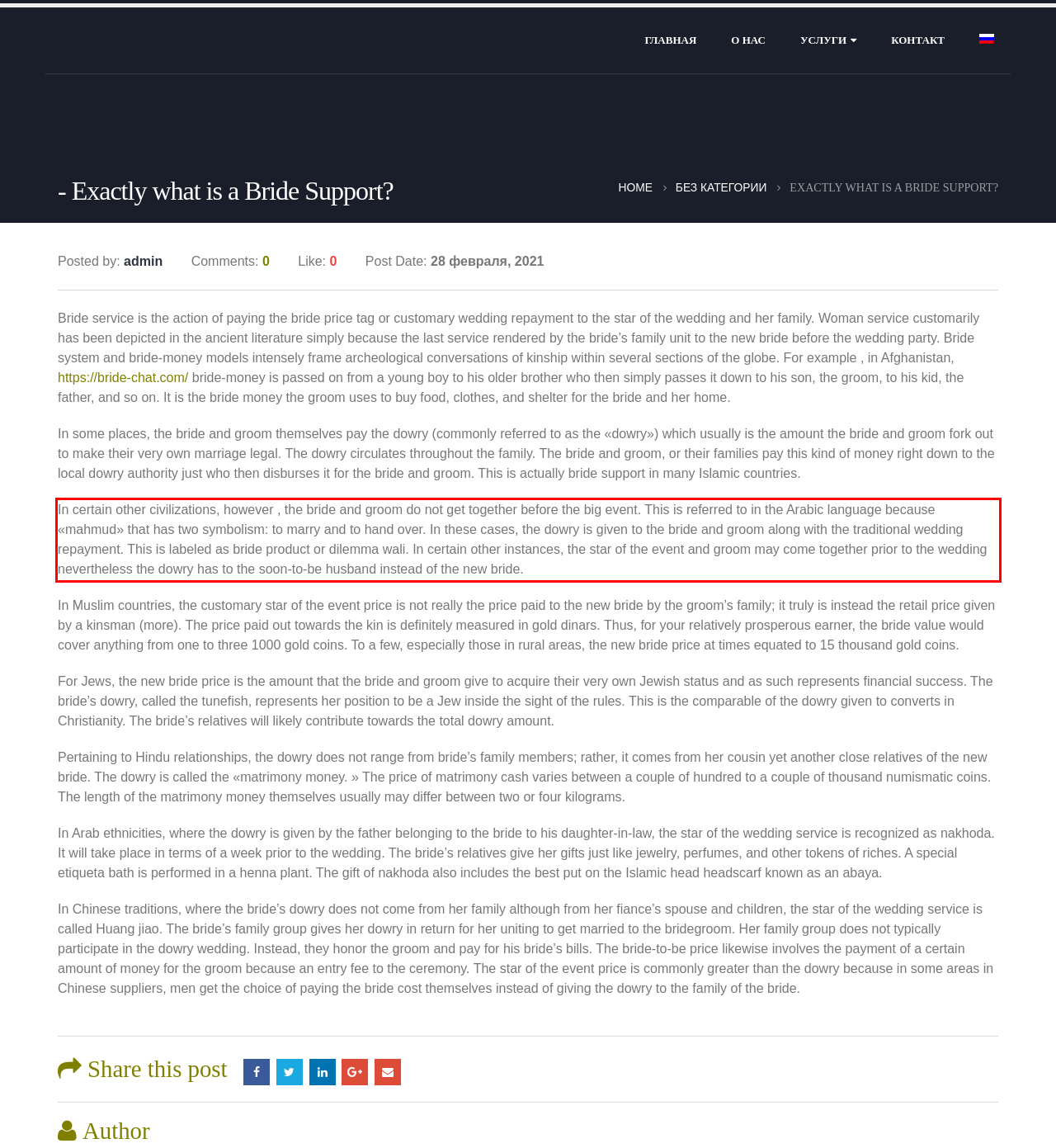You are looking at a screenshot of a webpage with a red rectangle bounding box. Use OCR to identify and extract the text content found inside this red bounding box.

In certain other civilizations, however , the bride and groom do not get together before the big event. This is referred to in the Arabic language because «mahmud» that has two symbolism: to marry and to hand over. In these cases, the dowry is given to the bride and groom along with the traditional wedding repayment. This is labeled as bride product or dilemma wali. In certain other instances, the star of the event and groom may come together prior to the wedding nevertheless the dowry has to the soon-to-be husband instead of the new bride.